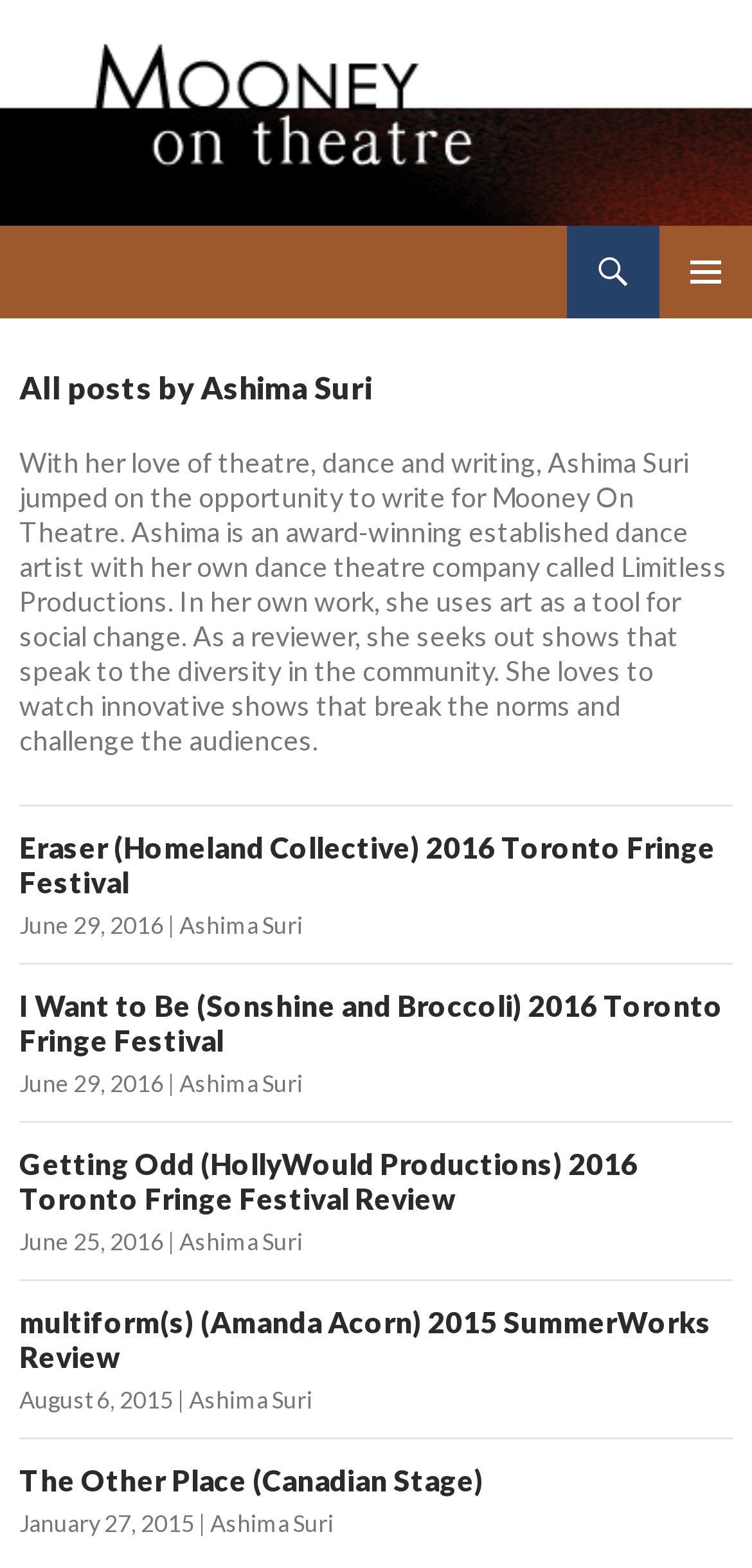Determine the bounding box coordinates of the region that needs to be clicked to achieve the task: "Read Eraser (Homeland Collective) 2016 Toronto Fringe Festival review".

[0.026, 0.529, 0.951, 0.573]